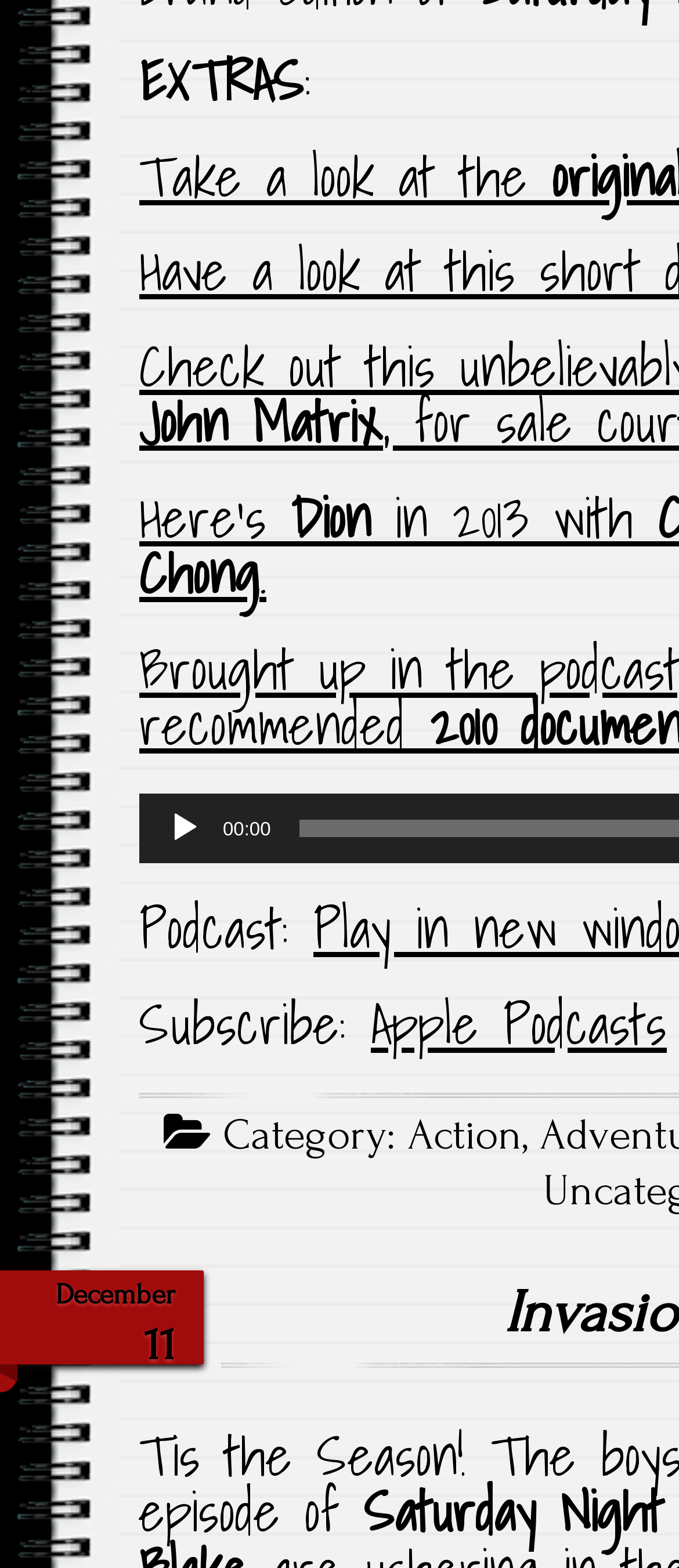What is the current time of the audio player?
We need a detailed and meticulous answer to the question.

I found the timer element on the webpage, which is located below the 'Audio Player' text. The timer element contains a static text '00:00', which indicates the current time of the audio player.